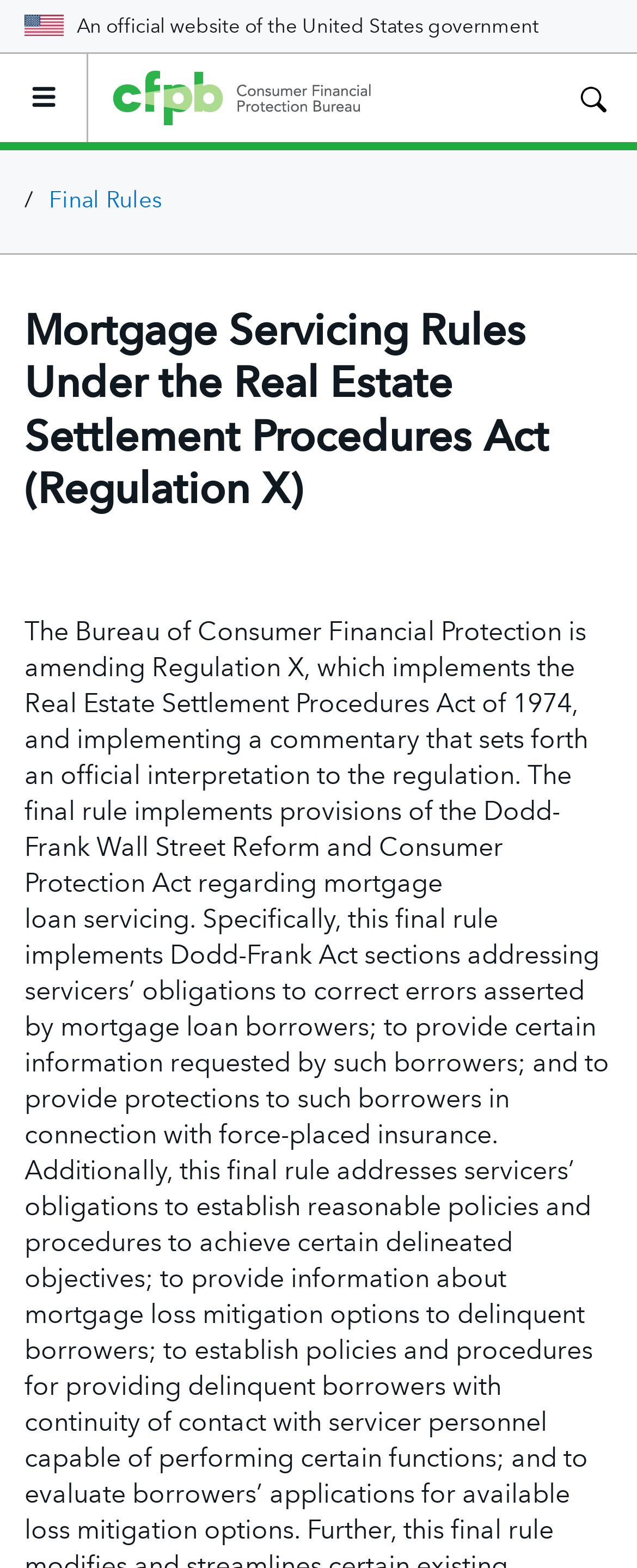Specify the bounding box coordinates (top-left x, top-left y, bottom-right x, bottom-right y) of the UI element in the screenshot that matches this description: Final Rules

[0.077, 0.118, 0.254, 0.138]